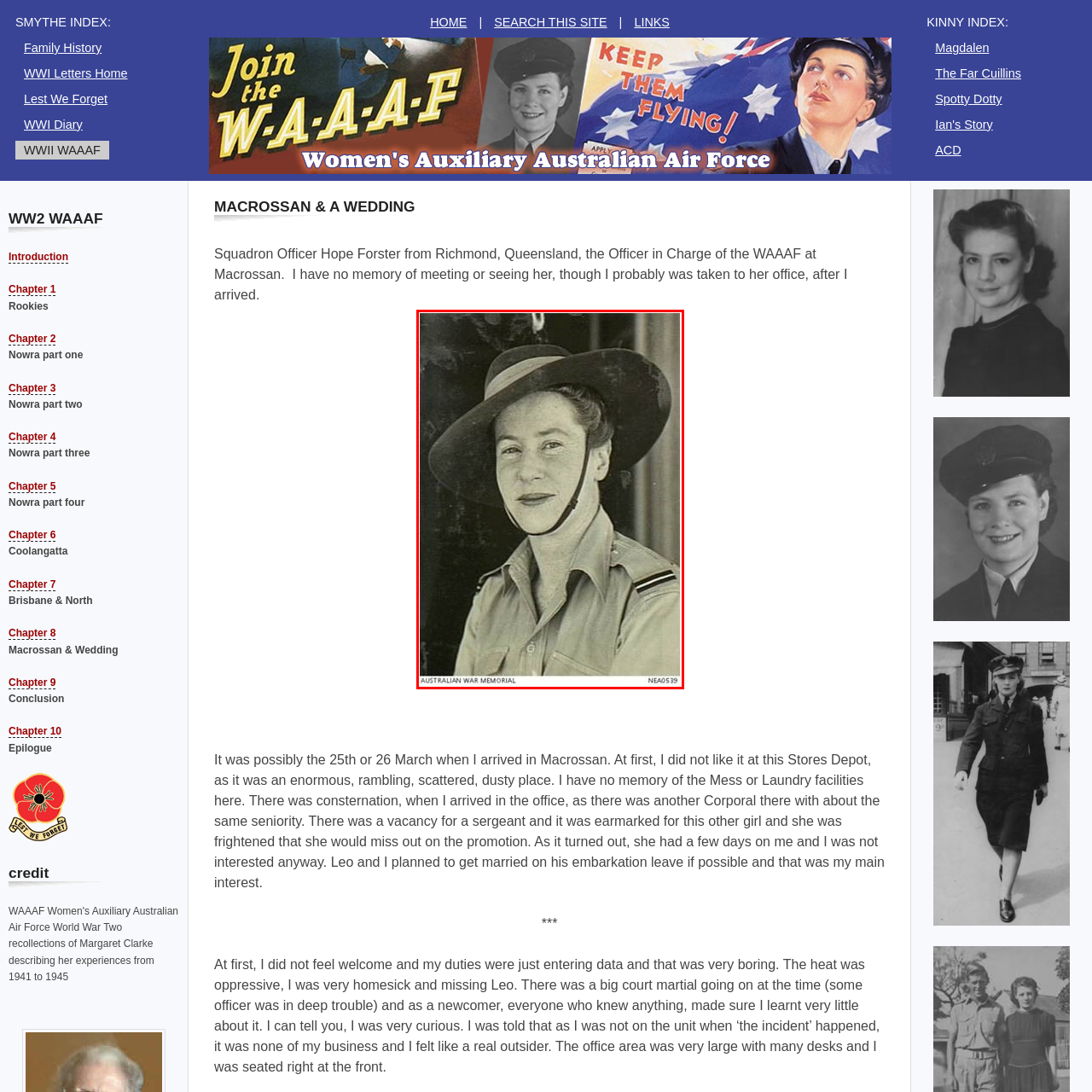What is the significance of the image?
Look at the image section surrounded by the red bounding box and provide a concise answer in one word or phrase.

Testament to women's contributions